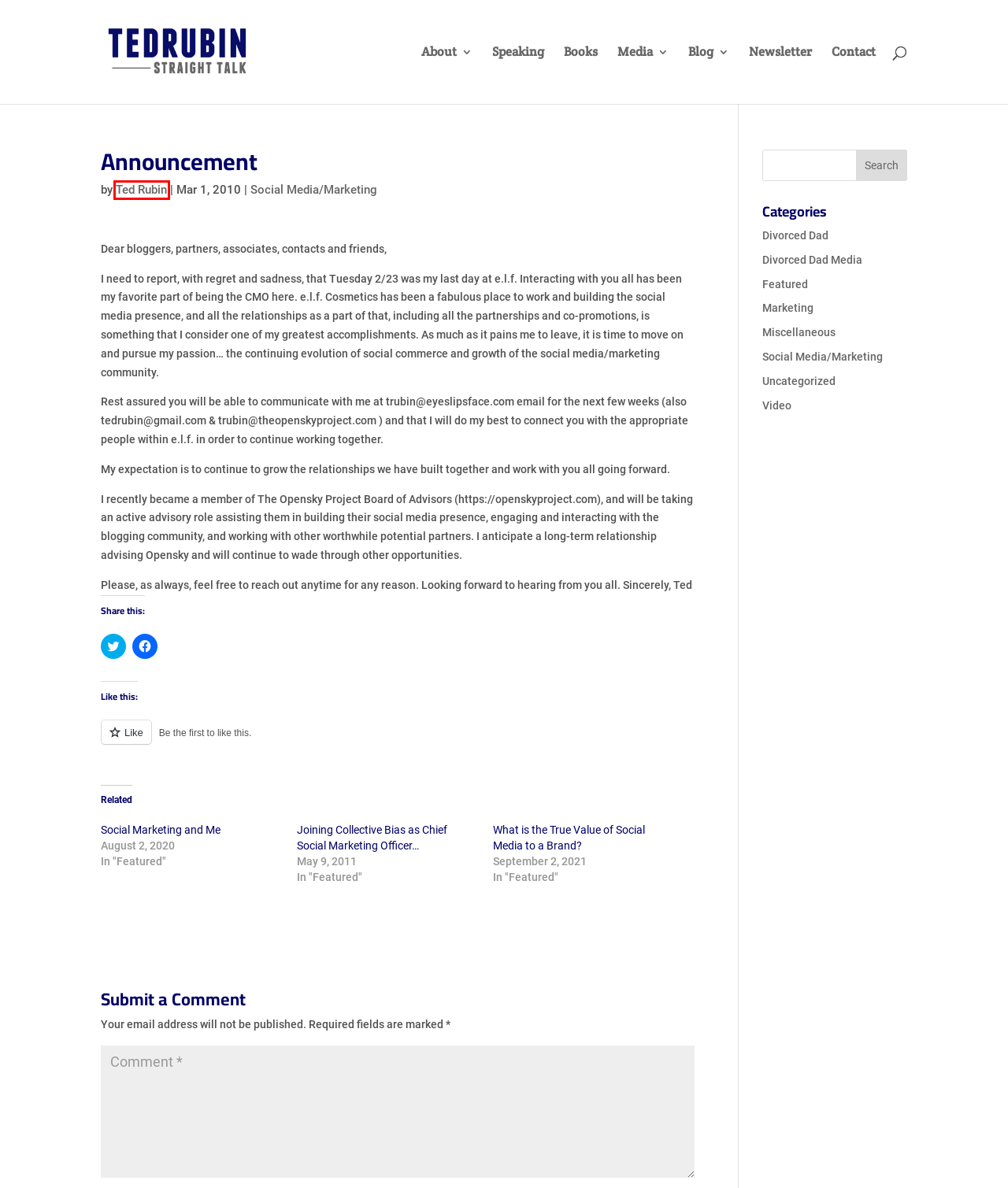Examine the screenshot of a webpage with a red bounding box around a UI element. Your task is to identify the webpage description that best corresponds to the new webpage after clicking the specified element. The given options are:
A. Newsletter - Ted Rubin, Professional Keynote Speaker, #RonR
B. Divorced Dad Media Archives - Ted Rubin, Professional Keynote Speaker, #RonR
C. Video Archives - Ted Rubin, Professional Keynote Speaker, #RonR
D. Contact - Ted Rubin, Professional Keynote Speaker, #RonR
E. Ted Rubin, Author at Ted Rubin, Professional Keynote Speaker, #RonR
F. About Ted Rubin
G. Miscellaneous Archives - Ted Rubin, Professional Keynote Speaker, #RonR
H. Blog - Ted Rubin, Professional Keynote Speaker, #RonR

E